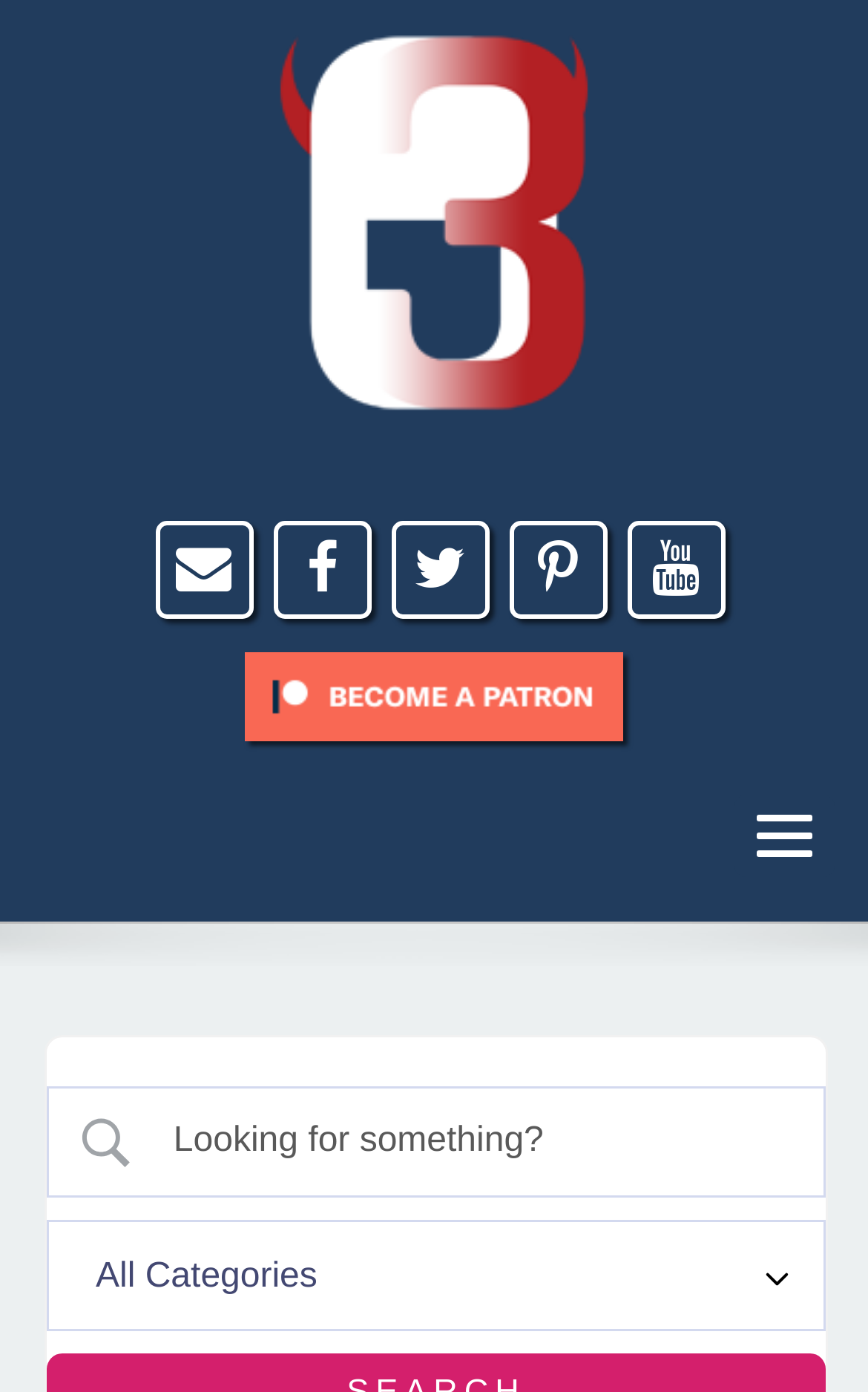How many social media links are there?
Using the information from the image, provide a comprehensive answer to the question.

I counted the number of links with icons that resemble social media logos, which are located horizontally next to each other. There are five of them.